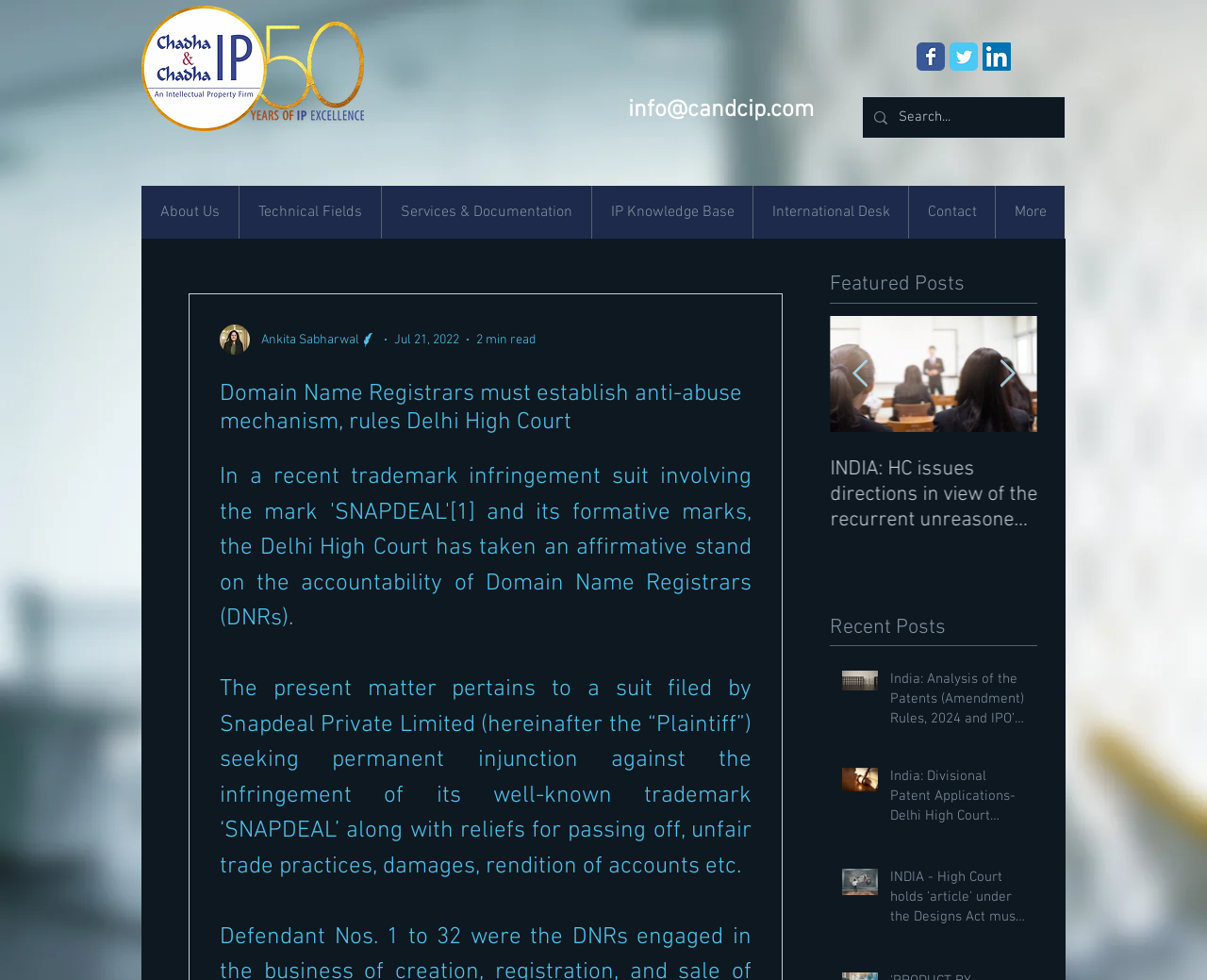Could you find the bounding box coordinates of the clickable area to complete this instruction: "Check the recent posts"?

[0.688, 0.626, 0.859, 0.656]